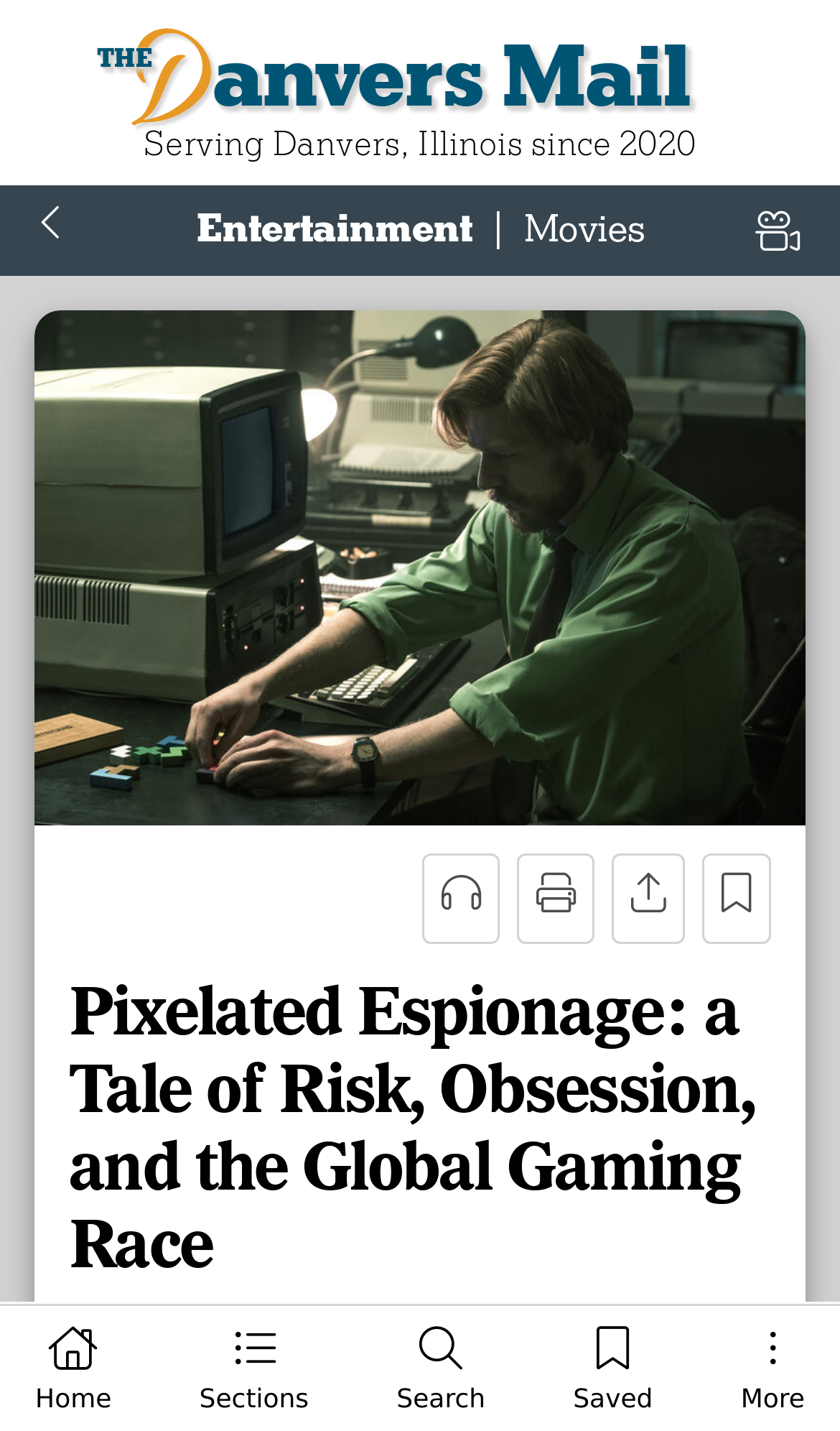Specify the bounding box coordinates of the area to click in order to follow the given instruction: "search for something."

[0.43, 0.925, 0.62, 0.997]